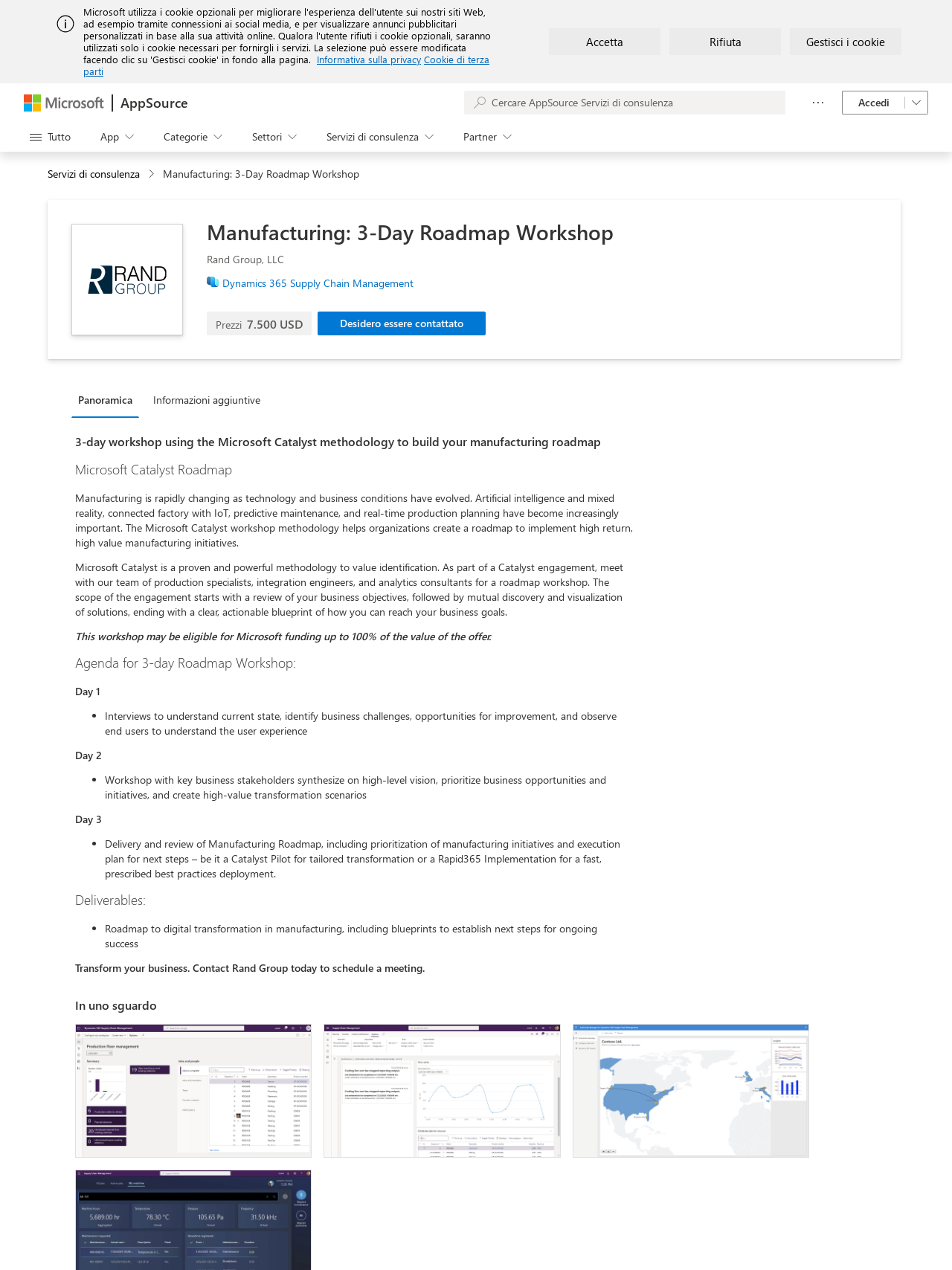Kindly determine the bounding box coordinates of the area that needs to be clicked to fulfill this instruction: "Contact Rand Group for more information".

[0.334, 0.245, 0.51, 0.264]